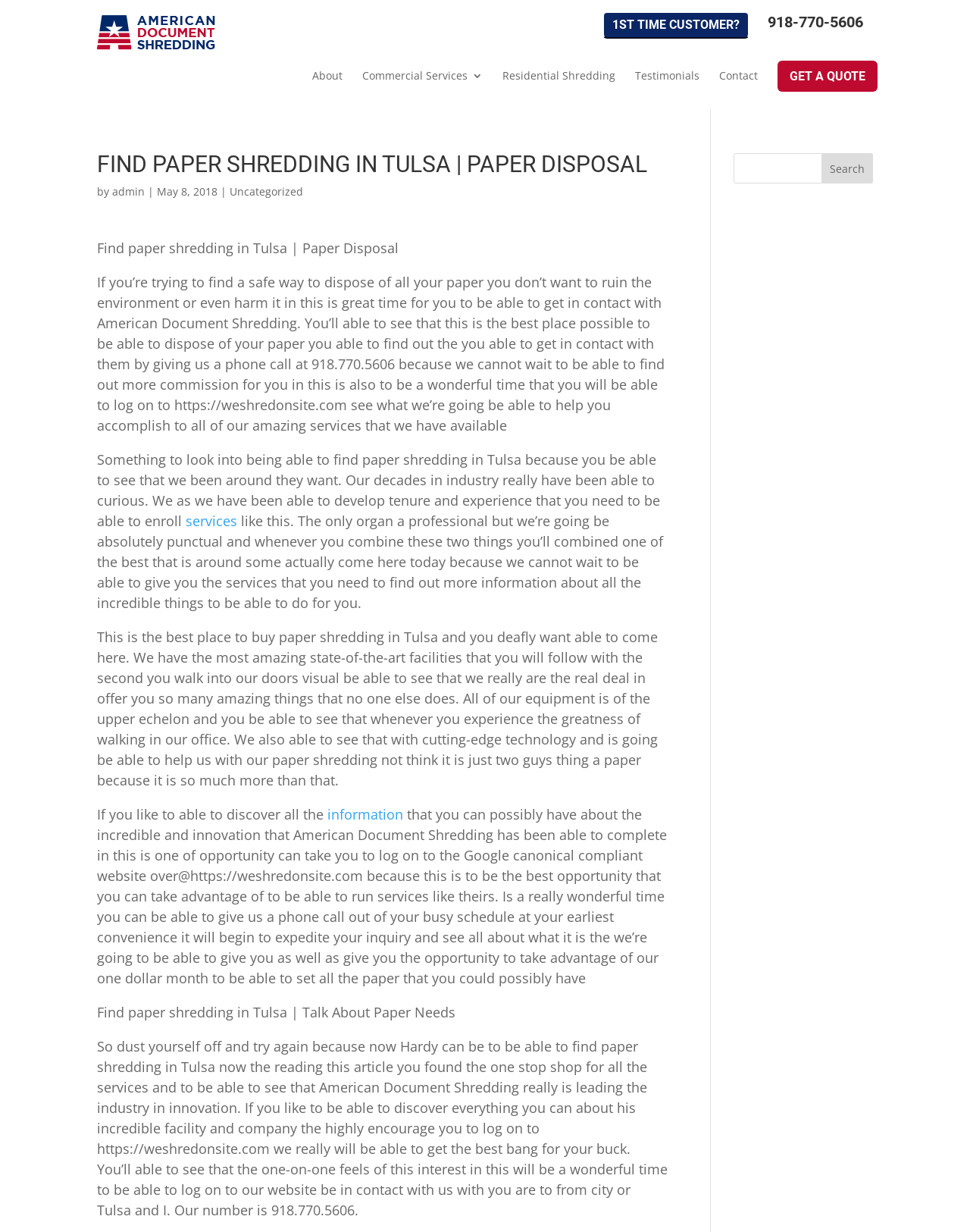Construct a comprehensive caption that outlines the webpage's structure and content.

This webpage is about American Document Shredding, a company that provides paper shredding services in Tulsa. At the top of the page, there is a logo with the company name and a phone number, 918.770.5606. Below the logo, there are several links to different sections of the website, including "About", "Commercial Services", "Residential Shredding", "Testimonials", and "Contact".

The main content of the page is divided into several sections. The first section has a heading that reads "FIND PAPER SHREDDING IN TULSA | PAPER DISPOSAL" and a brief introduction to the company. Below this, there is a paragraph of text that describes the company's services and encourages readers to contact them.

The next section has a heading that reads "Find paper shredding in Tulsa | Paper Disposal" and a longer paragraph of text that describes the importance of finding a safe and environmentally friendly way to dispose of paper. This section also mentions the company's website, https://weshredonsite.com, and encourages readers to visit it to learn more about their services.

The following sections contain more paragraphs of text that describe the company's experience, facilities, and technology. There are also links to other sections of the website, including "services" and "information". At the bottom of the page, there is a search bar and a button that reads "Search".

On the right side of the page, there are several links, including "1ST TIME CUSTOMER?", "918-770-5606", and "GET A QUOTE". There is also an image of the company's logo.